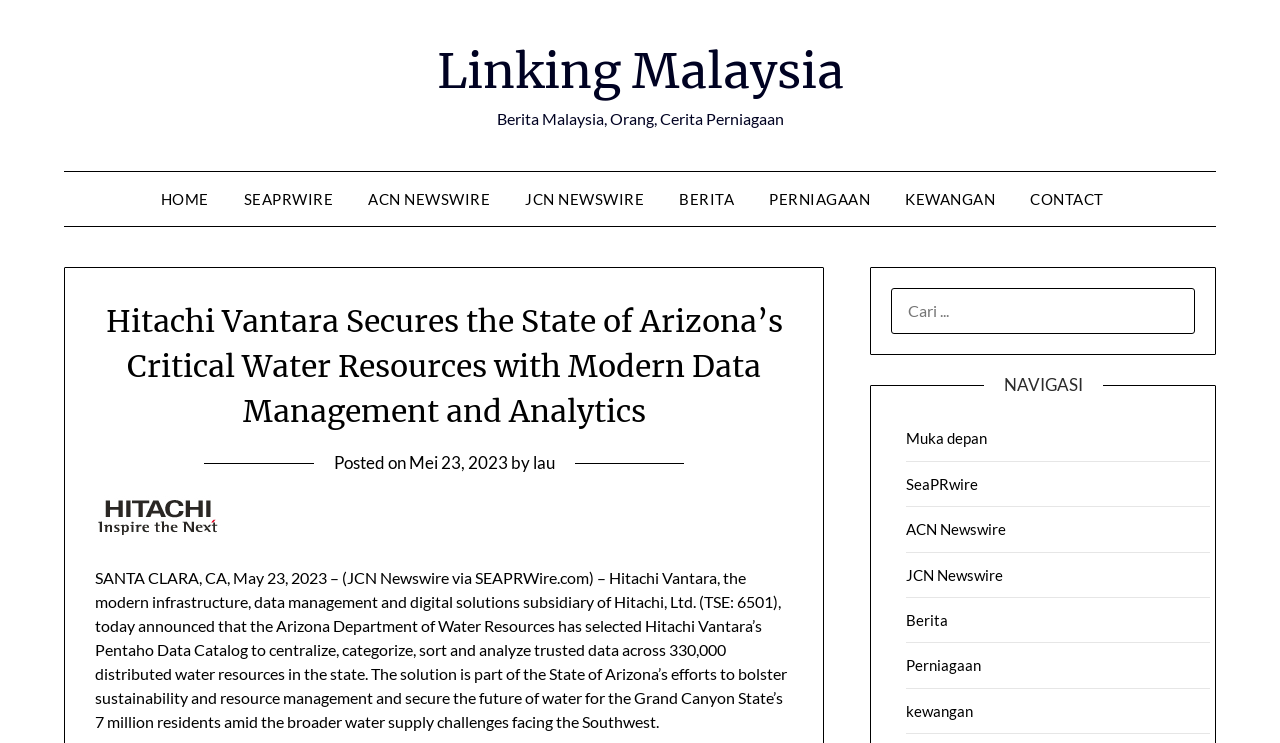Locate the bounding box coordinates of the clickable region to complete the following instruction: "Go to Commercial Litigation Blog."

None